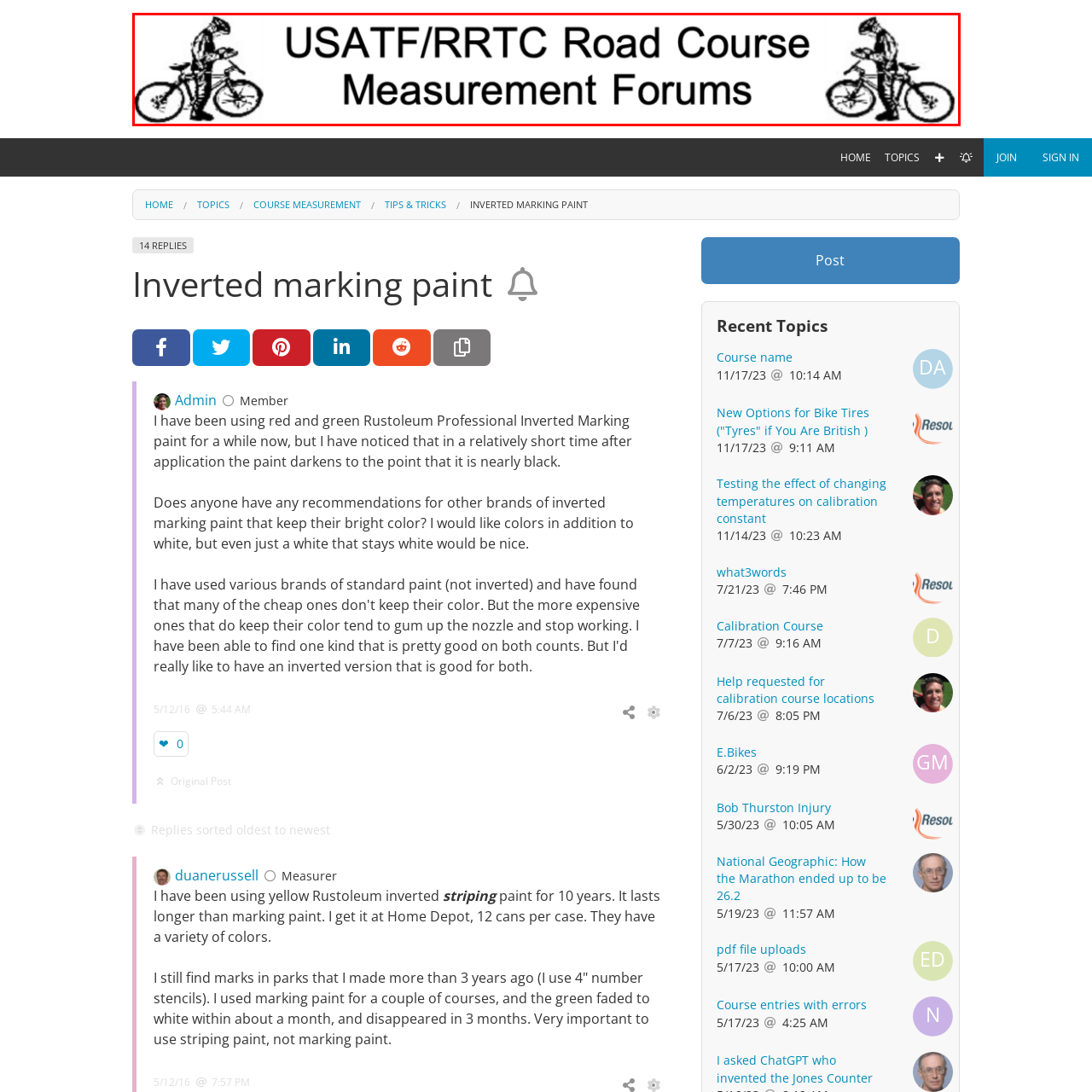Offer a detailed explanation of the image encased within the red boundary.

The image showcases the logo for the USATF/RRTC Road Course Measurement Forums, prominently featuring a stylized depiction of two cyclists positioned on either side of the forum's title. The cyclists, rendered in black and white, evoke a sense of sport and precision, aligning with the forum's focus on road course measurement and certification. The bold, clear text reads "USATF/RRTC Road Course Measurement Forums," emphasizing the community's dedication to sharing knowledge and promoting standards in race course measurement. This visual identity represents the intersection of athletics and technical expertise, inviting members to engage in discussions and share insights related to road course measurement practices.